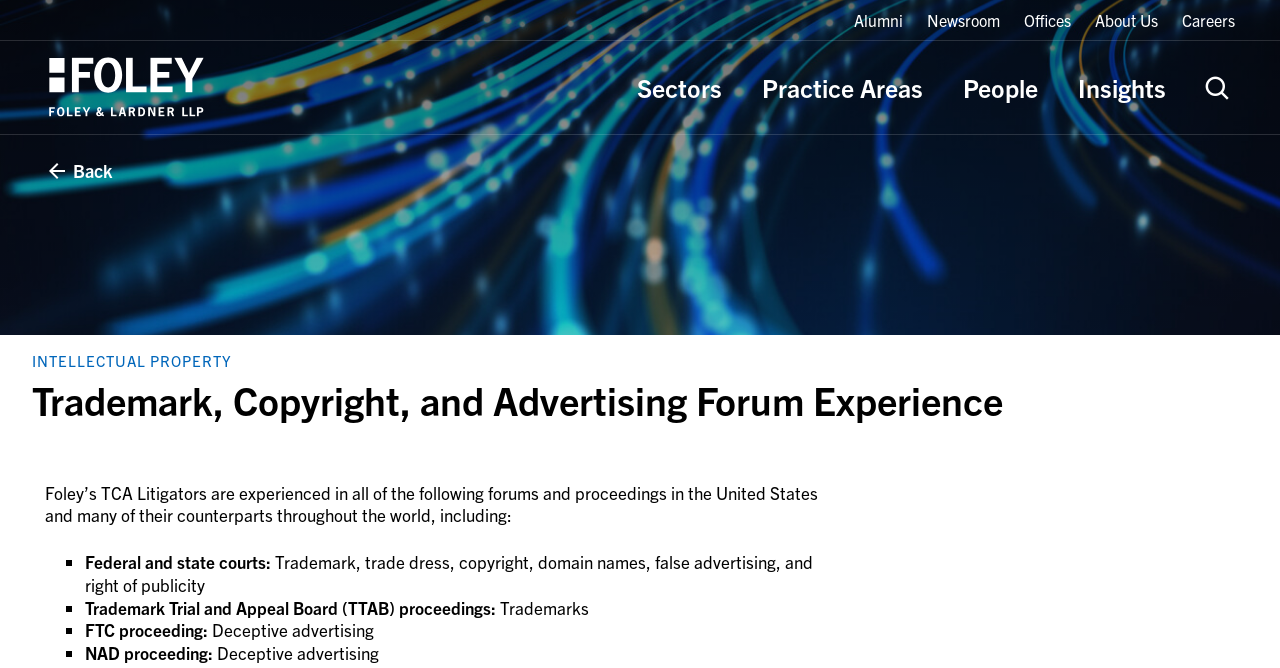Can you look at the image and give a comprehensive answer to the question:
What type of law does Foley and Lardner specialize in?

Based on the webpage, Foley and Lardner specializes in Intellectual Property law, as indicated by the link 'INTELLECTUAL PROPERTY' and the text 'Trademark, Copyright, and Advertising Forum Experience'.